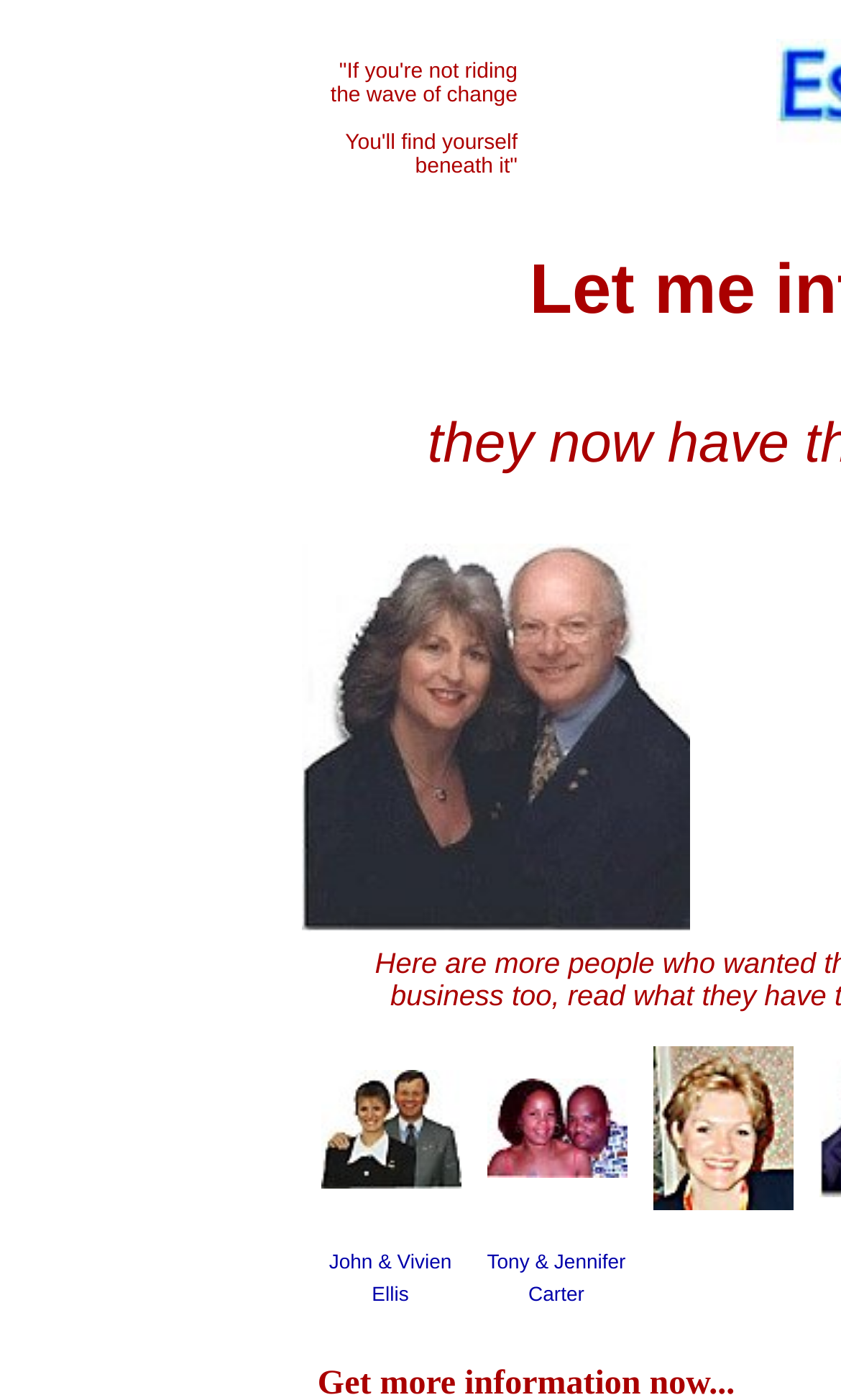Create a full and detailed caption for the entire webpage.

The webpage is dedicated to showcasing testimonials from individuals who have achieved success with NewProfessionals. At the top of the page, there is a quote in three parts, "If you're not riding", "the wave of change", and "beneath it", which appears to be a motivational phrase.

Below the quote, there is a large image of Paul Scarlett and Tricia Payne, which takes up a significant portion of the page. Underneath this image, there is a table with multiple rows, each containing a testimonial from a different individual or couple. 

On the left side of the table, there are images of John & Vivien Ellis, Tony & Jennifer Carter, and another individual or couple (with no name provided). Each of these images is accompanied by a link with the corresponding name. 

On the bottom half of the table, there is a repetition of the same layout, with the same images and links, but with slightly different positioning. This suggests that the webpage is showcasing multiple testimonials from different individuals, with each testimonial featuring a photo and a link to learn more.